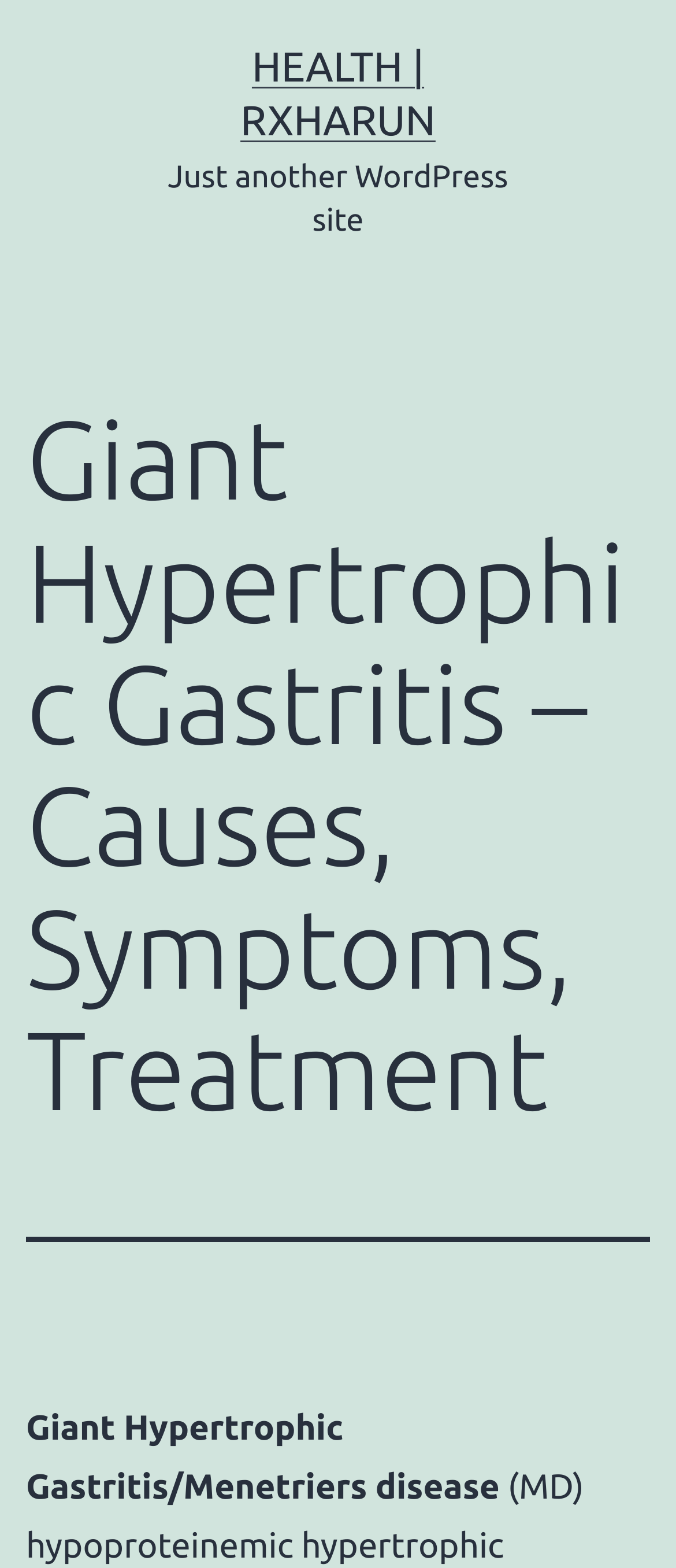Given the description: "Health | RXharun", determine the bounding box coordinates of the UI element. The coordinates should be formatted as four float numbers between 0 and 1, [left, top, right, bottom].

[0.356, 0.027, 0.644, 0.091]